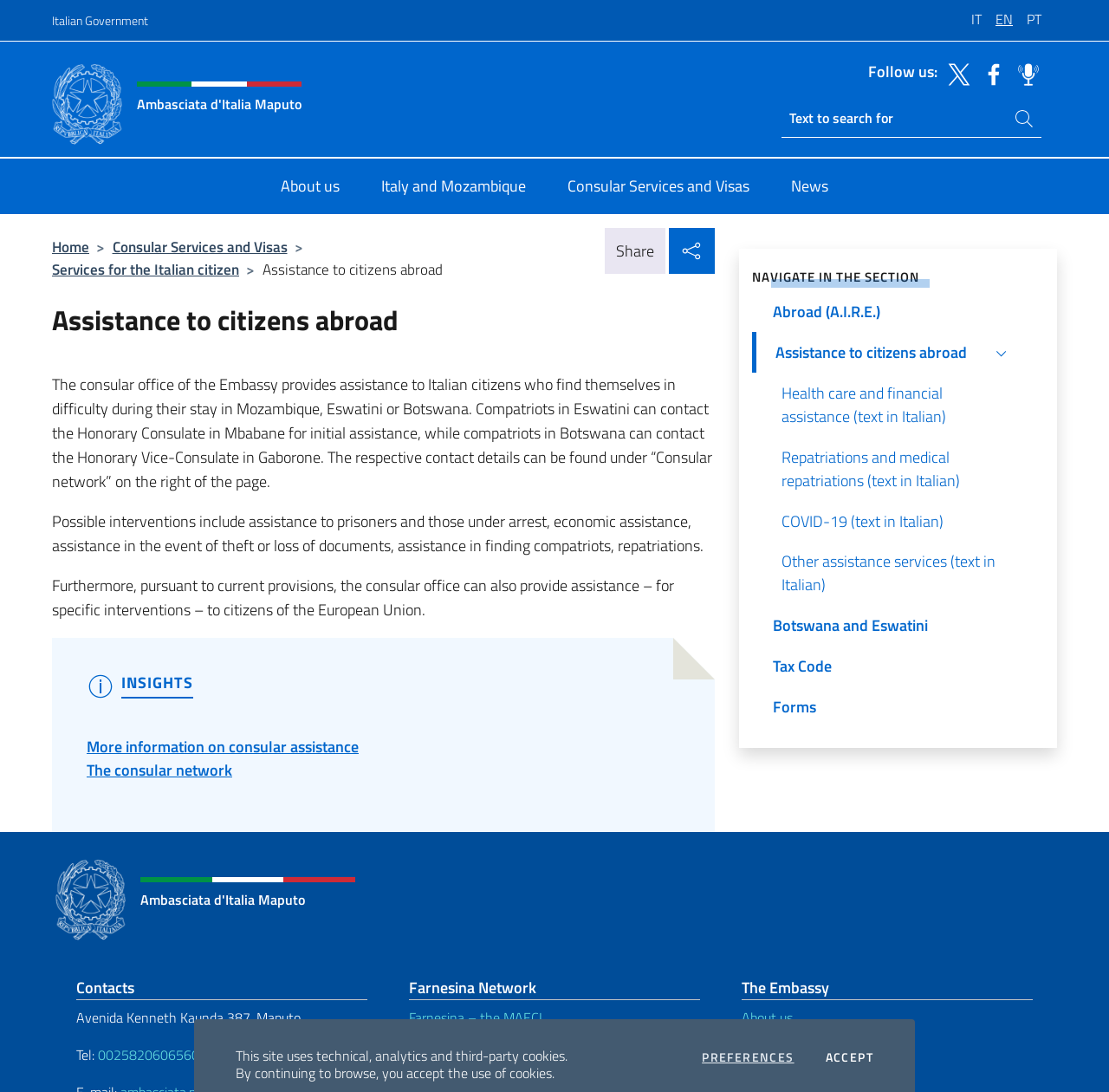Find the bounding box coordinates of the element's region that should be clicked in order to follow the given instruction: "Contact the Embassy". The coordinates should consist of four float numbers between 0 and 1, i.e., [left, top, right, bottom].

[0.069, 0.956, 0.18, 0.976]